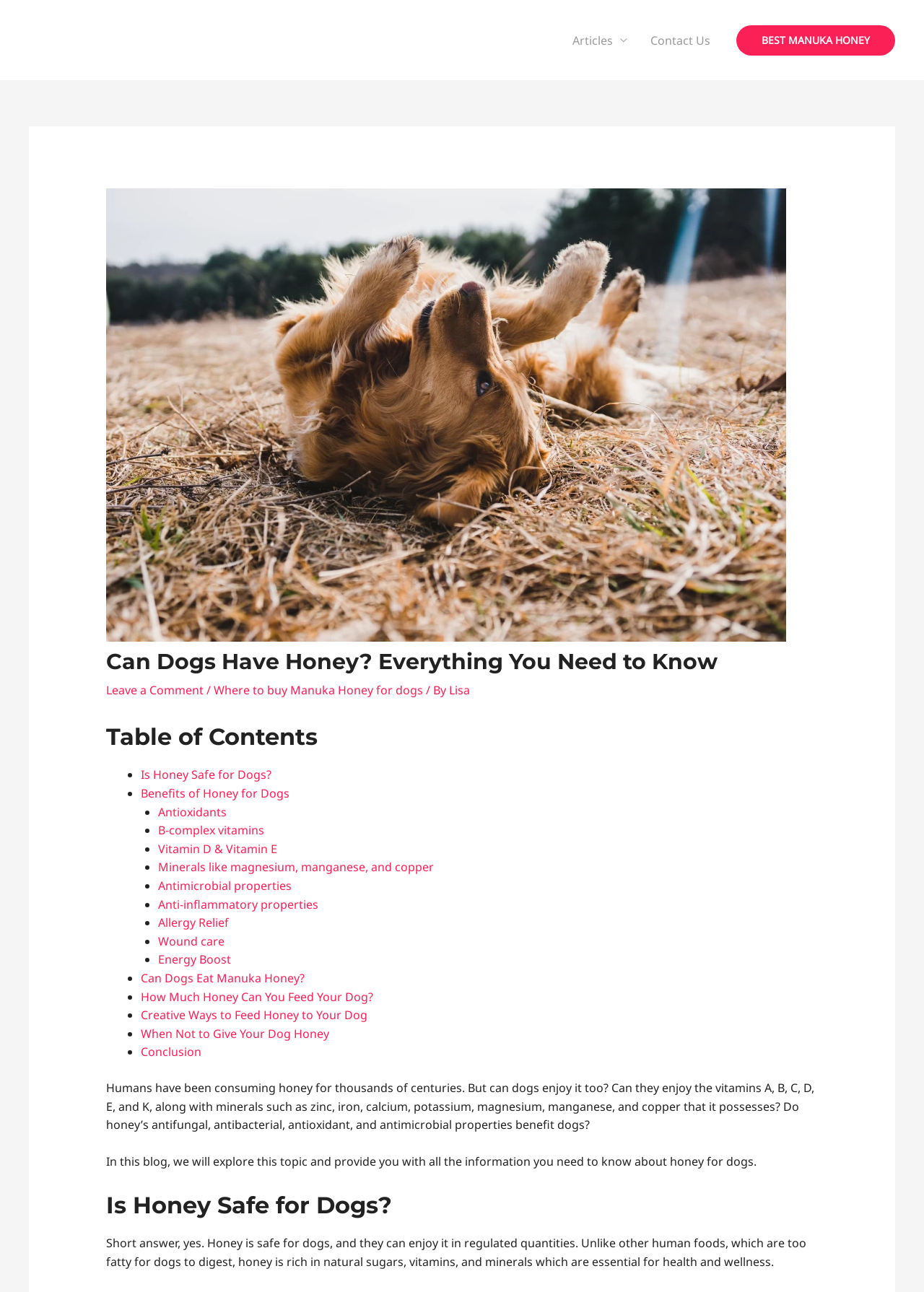Can dogs eat Manuka Honey?
From the image, respond using a single word or phrase.

Yes